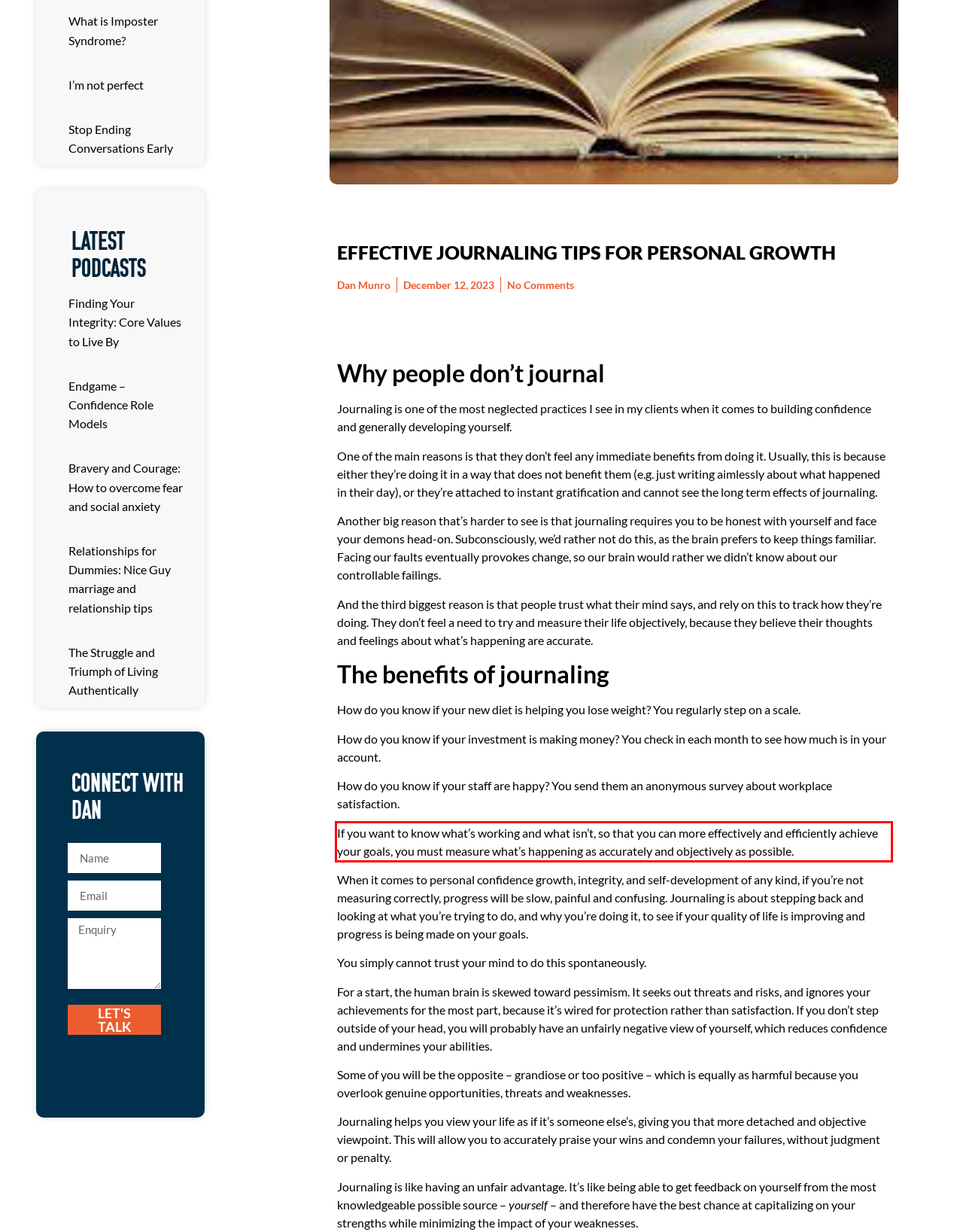You are given a webpage screenshot with a red bounding box around a UI element. Extract and generate the text inside this red bounding box.

If you want to know what’s working and what isn’t, so that you can more effectively and efficiently achieve your goals, you must measure what’s happening as accurately and objectively as possible.